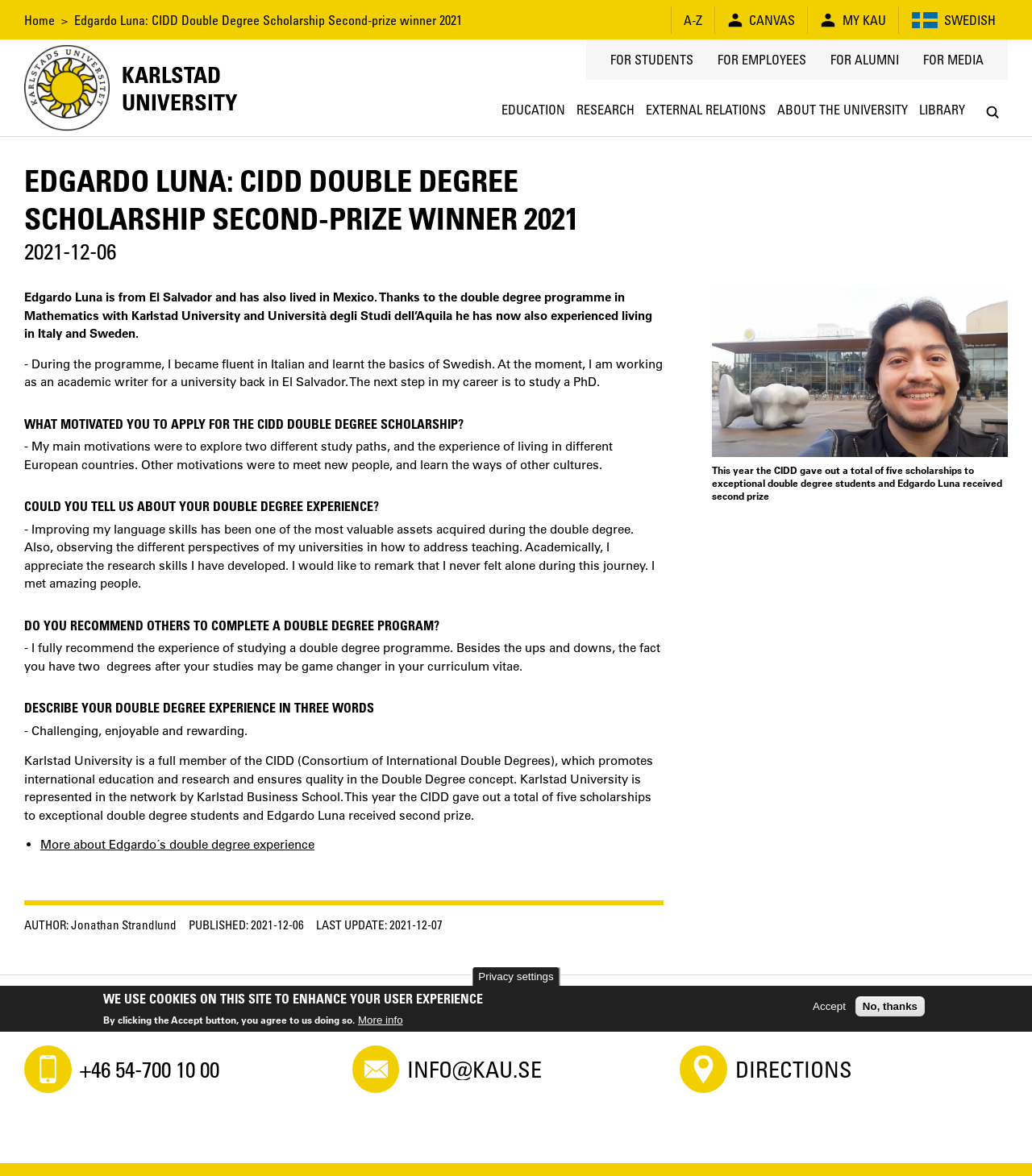Create a detailed narrative of the webpage’s visual and textual elements.

This webpage is about Edgardo Luna, a second-prize winner of the CIDD Double Degree Scholarship in 2021 at Karlstad University. At the top of the page, there is a navigation menu with links to "Home", "A-Z", "CANVAS", "MY KAU", and "SWEDISH". Below this menu, there is a university logo and a search bar.

The main content of the page is an article about Edgardo Luna's experience with the double degree program. The article is divided into sections with headings, including "EDGARDO LUNA: CIDD DOUBLE DEGREE SCHOLARSHIP SECOND-PRIZE WINNER 2021", "WHAT MOTIVATED YOU TO APPLY FOR THE CIDD DOUBLE DEGREE SCHOLARSHIP?", "COULD YOU TELL US ABOUT YOUR DOUBLE DEGREE EXPERIENCE?", "DO YOU RECOMMEND OTHERS TO COMPLETE A DOUBLE DEGREE PROGRAM?", and "DESCRIBE YOUR DOUBLE DEGREE EXPERIENCE IN THREE WORDS". Each section contains a brief text describing Edgardo's experience and motivations.

On the right side of the page, there is an image, and at the bottom, there is a footer section with information about the author, publication date, and last update. There are also links to "More about Edgardo's double degree experience" and a section with contact information, including phone number, email, and directions.

Additionally, there is a popup dialog at the bottom of the page with a message about using cookies on the site and options to accept or decline.